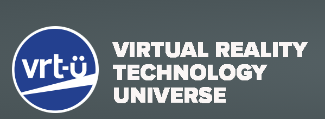Could you please study the image and provide a detailed answer to the question:
What is the color of the stylized letters 'vrt-u'?

The caption describes the logo as having a blue background with the stylized letters 'vrt-u' prominently displayed in white. This information is directly mentioned in the caption, making it a simple answer.